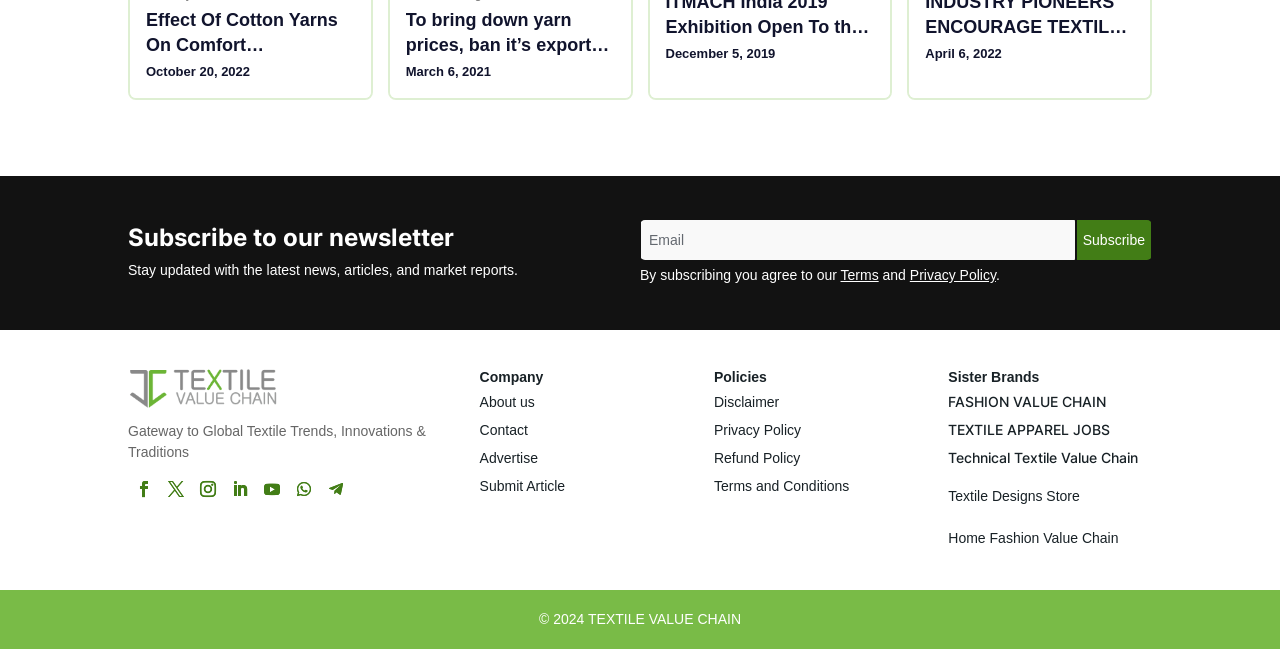Could you specify the bounding box coordinates for the clickable section to complete the following instruction: "Visit the About us page"?

[0.375, 0.607, 0.418, 0.632]